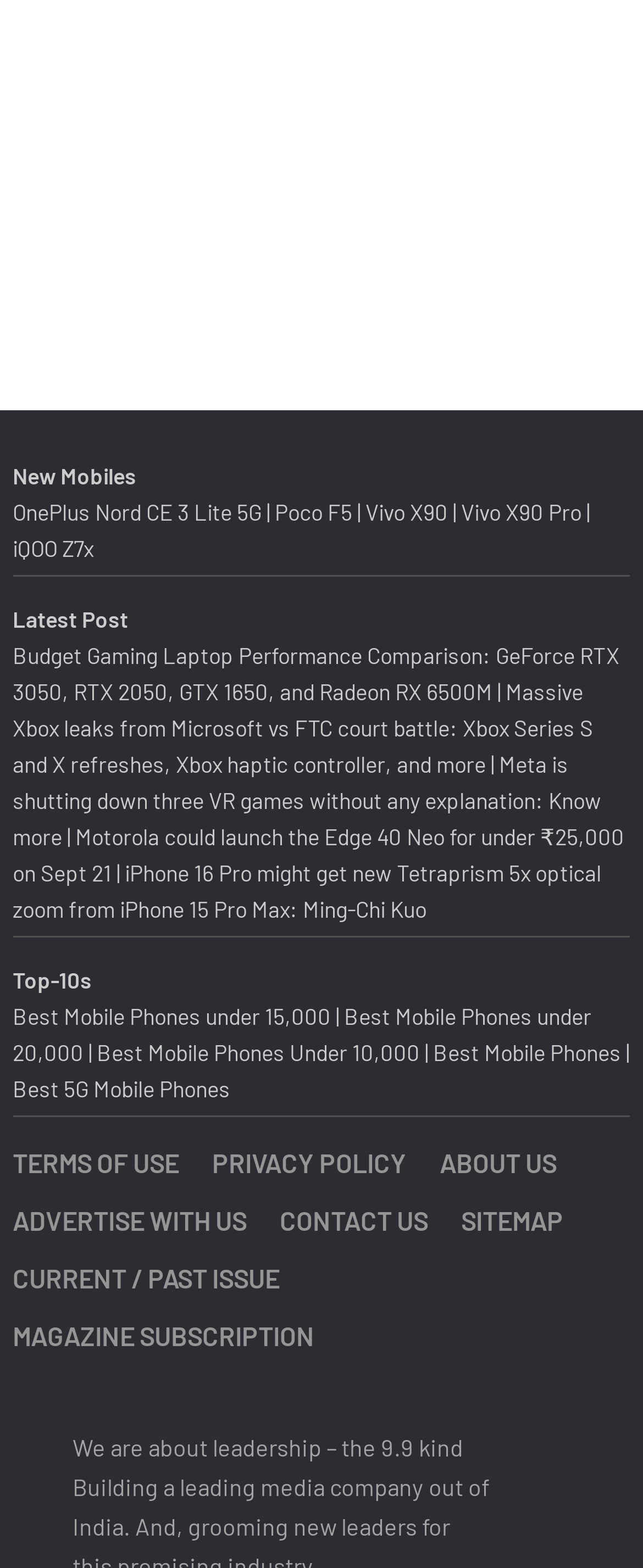Please find the bounding box coordinates of the element that must be clicked to perform the given instruction: "Read the latest post about Budget Gaming Laptop Performance Comparison". The coordinates should be four float numbers from 0 to 1, i.e., [left, top, right, bottom].

[0.02, 0.409, 0.964, 0.449]